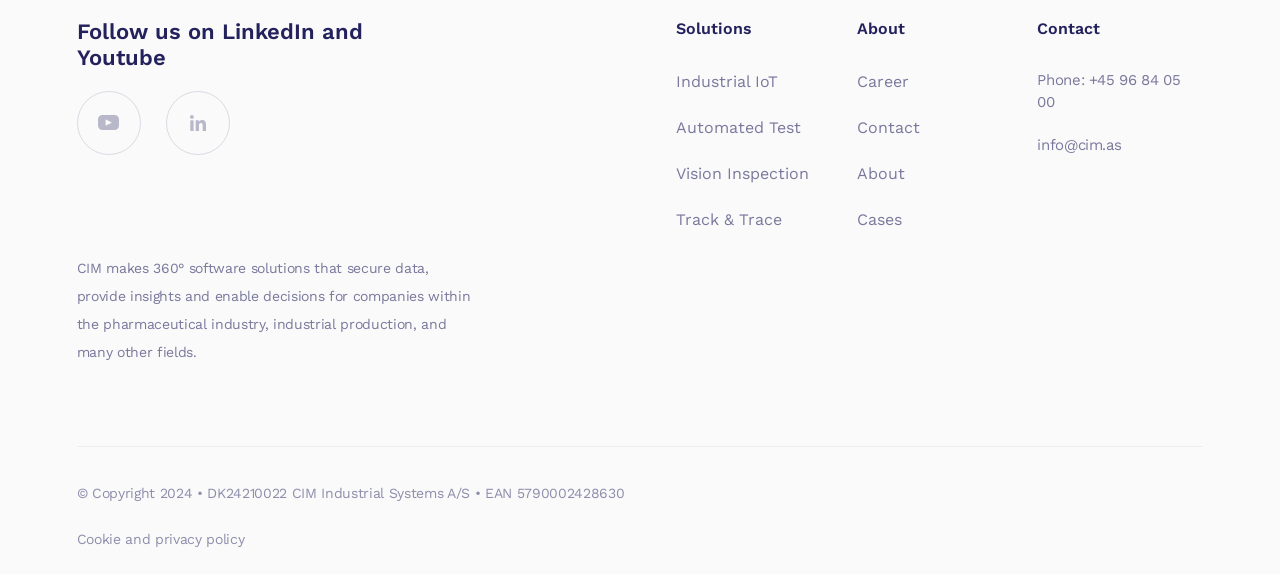Determine the bounding box coordinates of the clickable element to complete this instruction: "View cases". Provide the coordinates in the format of four float numbers between 0 and 1, [left, top, right, bottom].

[0.669, 0.366, 0.704, 0.399]